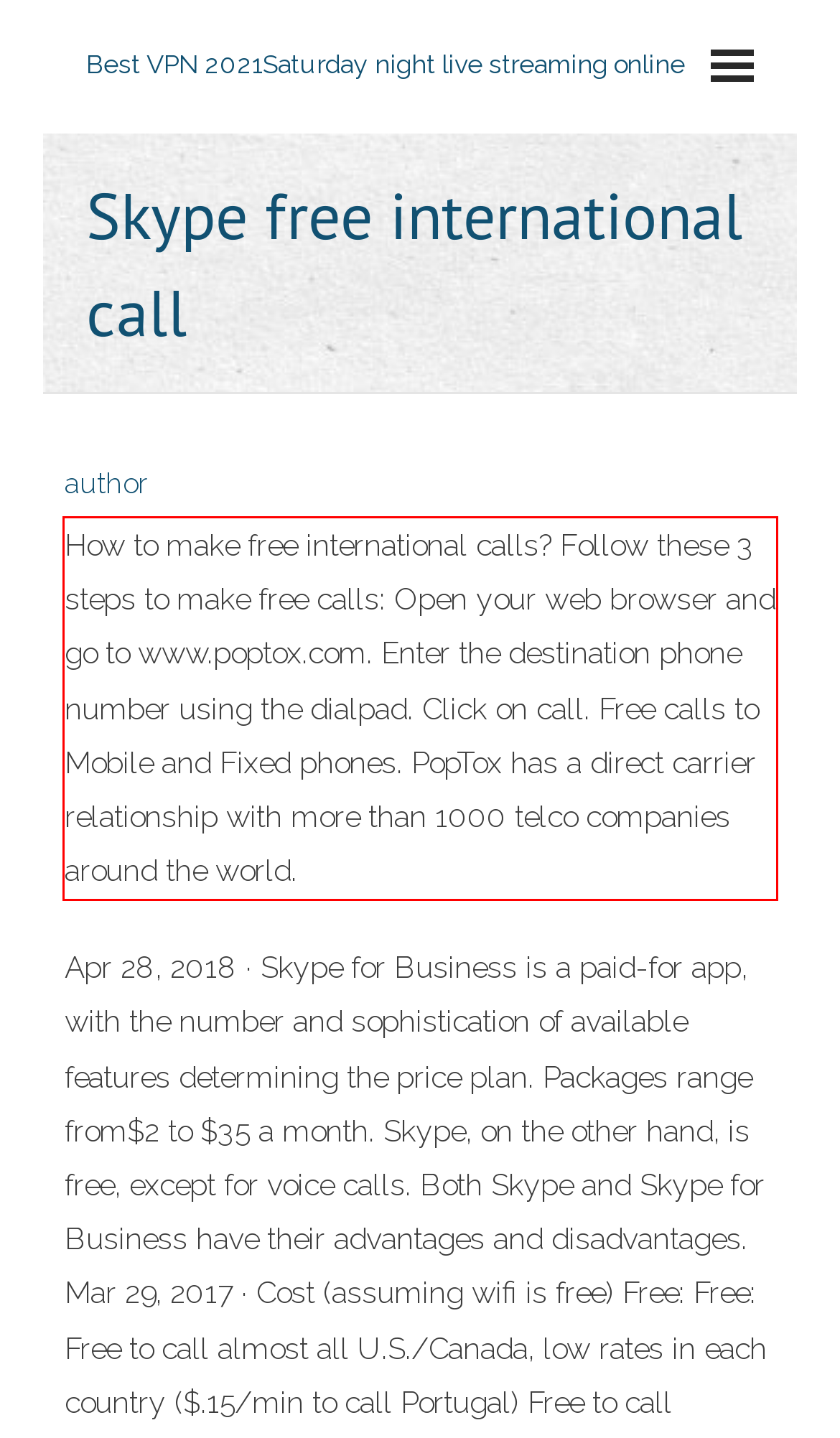Given a webpage screenshot with a red bounding box, perform OCR to read and deliver the text enclosed by the red bounding box.

How to make free international calls? Follow these 3 steps to make free calls: Open your web browser and go to www.poptox.com. Enter the destination phone number using the dialpad. Click on call. Free calls to Mobile and Fixed phones. PopTox has a direct carrier relationship with more than 1000 telco companies around the world.